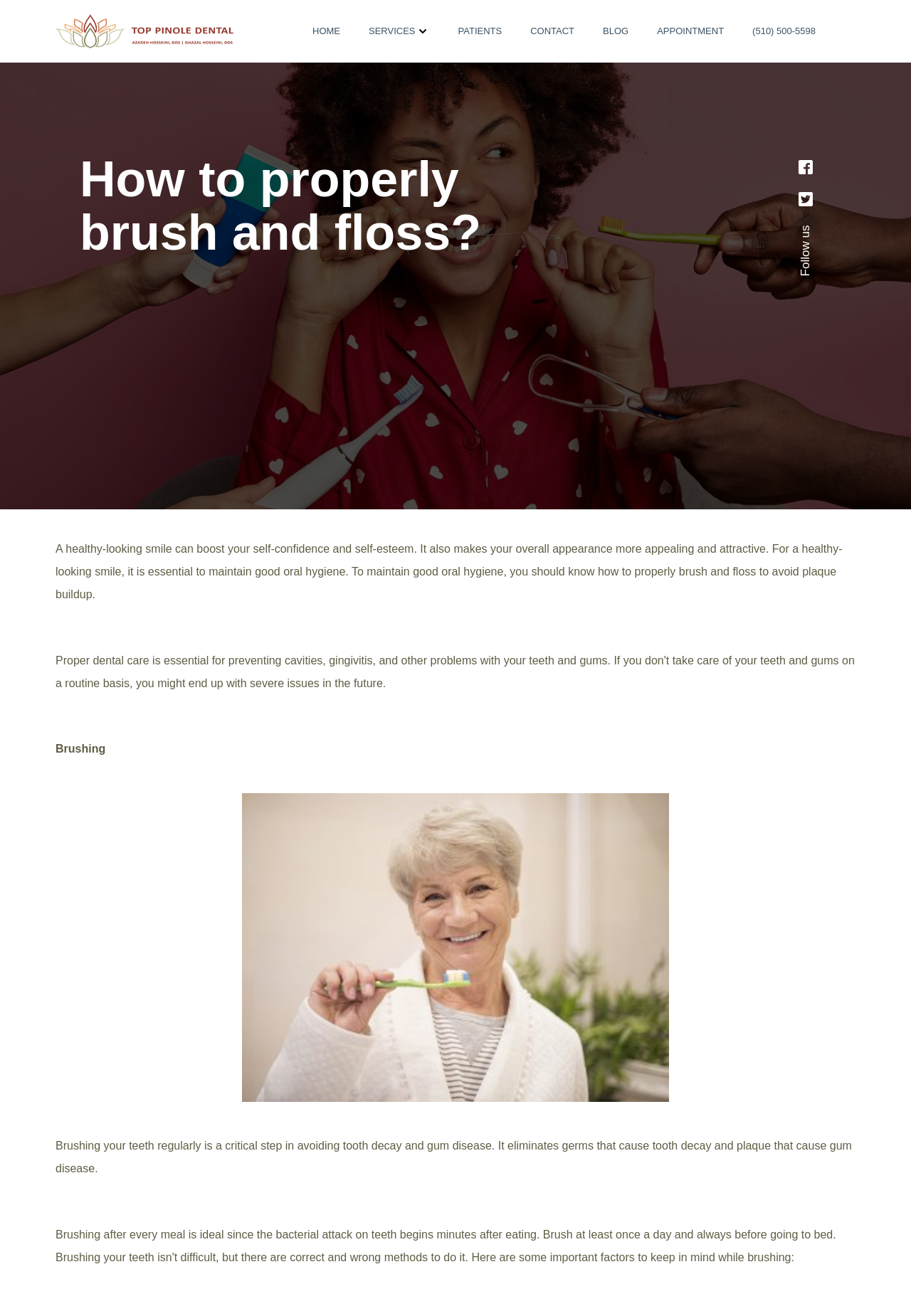What is the purpose of brushing teeth?
Can you provide an in-depth and detailed response to the question?

According to the webpage, brushing teeth regularly eliminates germs that cause tooth decay and plaque that cause gum disease, as stated in the section 'Brushing'.